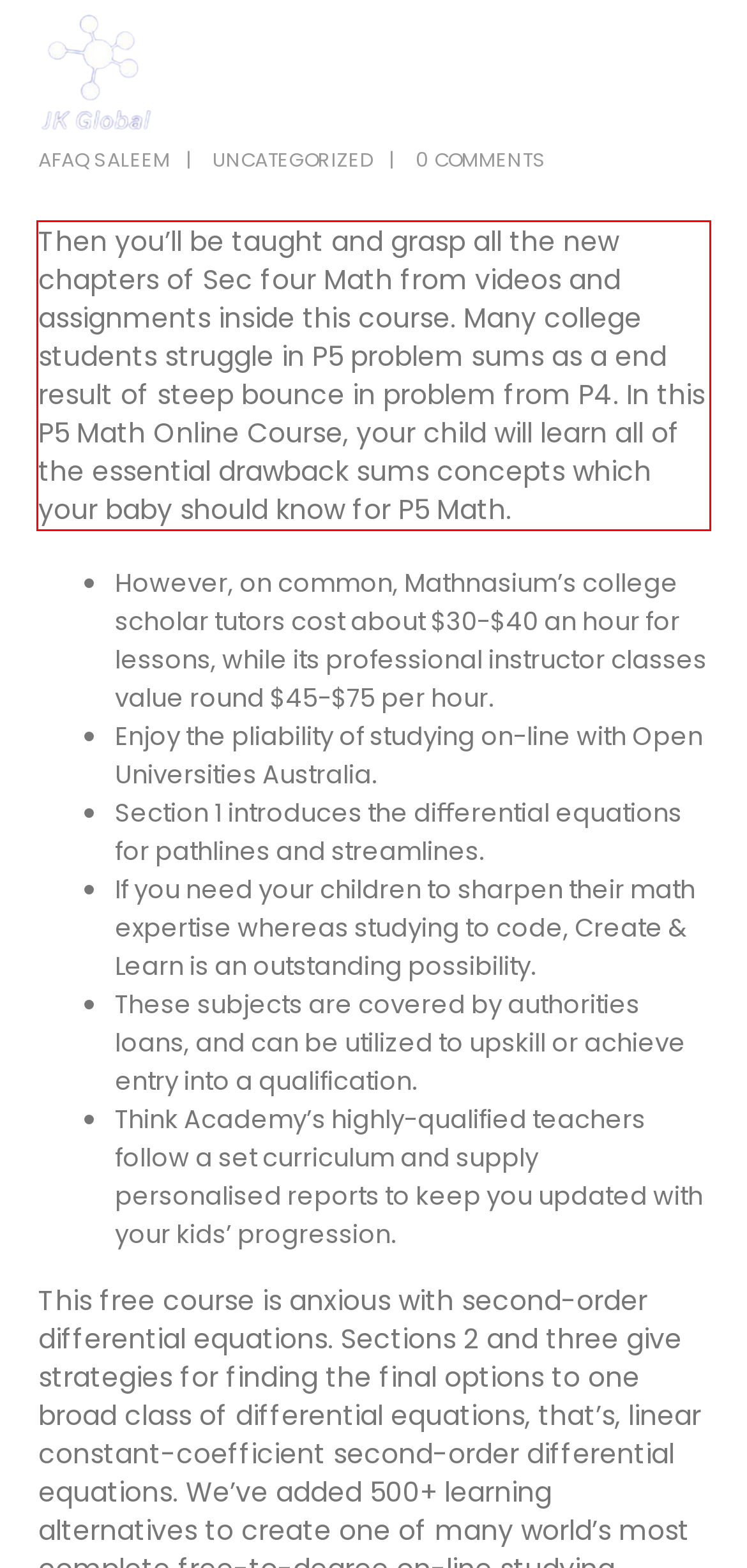Inspect the webpage screenshot that has a red bounding box and use OCR technology to read and display the text inside the red bounding box.

Then you’ll be taught and grasp all the new chapters of Sec four Math from videos and assignments inside this course. Many college students struggle in P5 problem sums as a end result of steep bounce in problem from P4. In this P5 Math Online Course, your child will learn all of the essential drawback sums concepts which your baby should know for P5 Math.